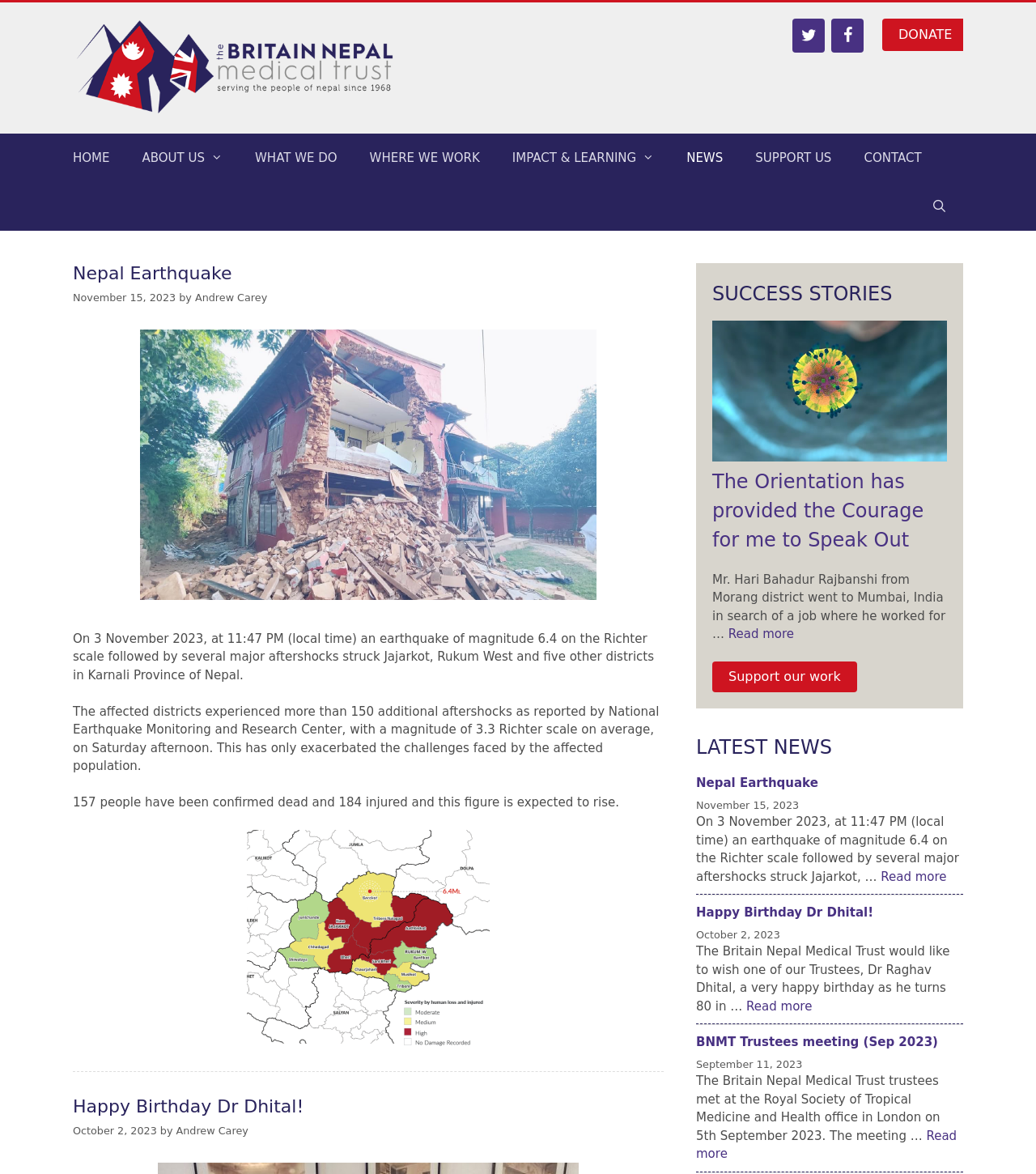Determine the bounding box coordinates for the UI element with the following description: "Support Us". The coordinates should be four float numbers between 0 and 1, represented as [left, top, right, bottom].

[0.713, 0.114, 0.818, 0.155]